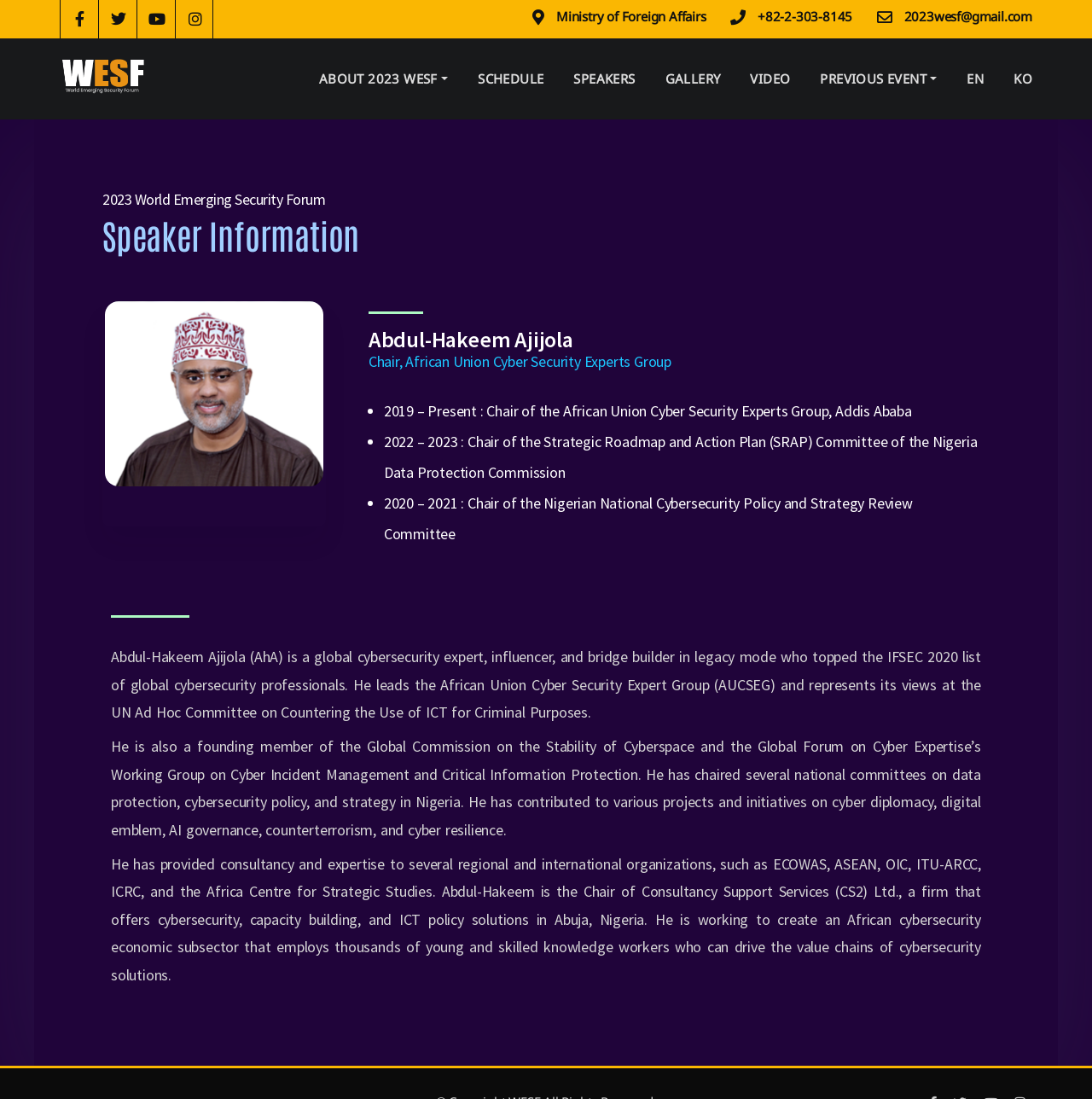Please provide a one-word or phrase answer to the question: 
What is the name of the speaker?

Abdul-Hakeem Ajijola